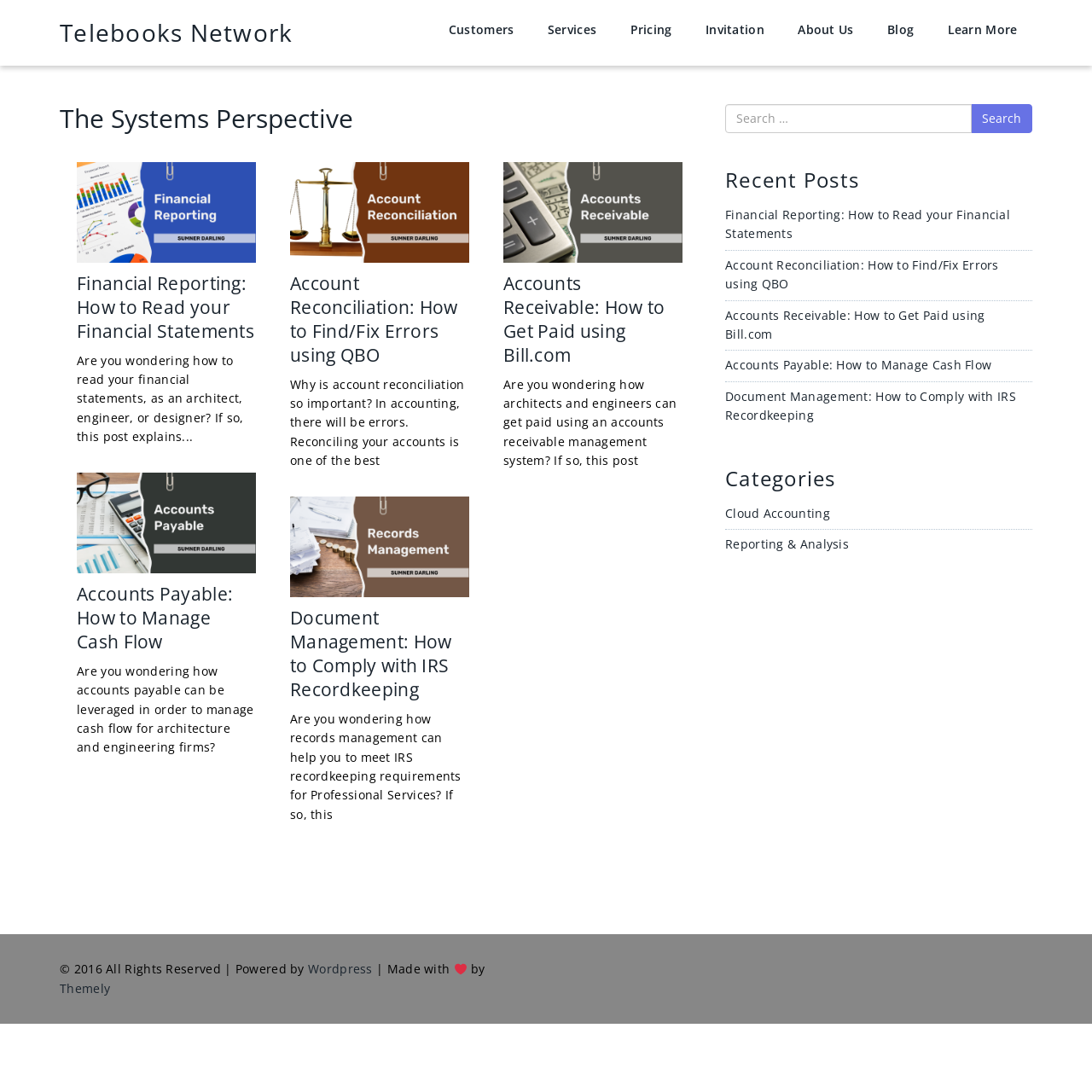Specify the bounding box coordinates of the area to click in order to follow the given instruction: "Enter your comment."

None